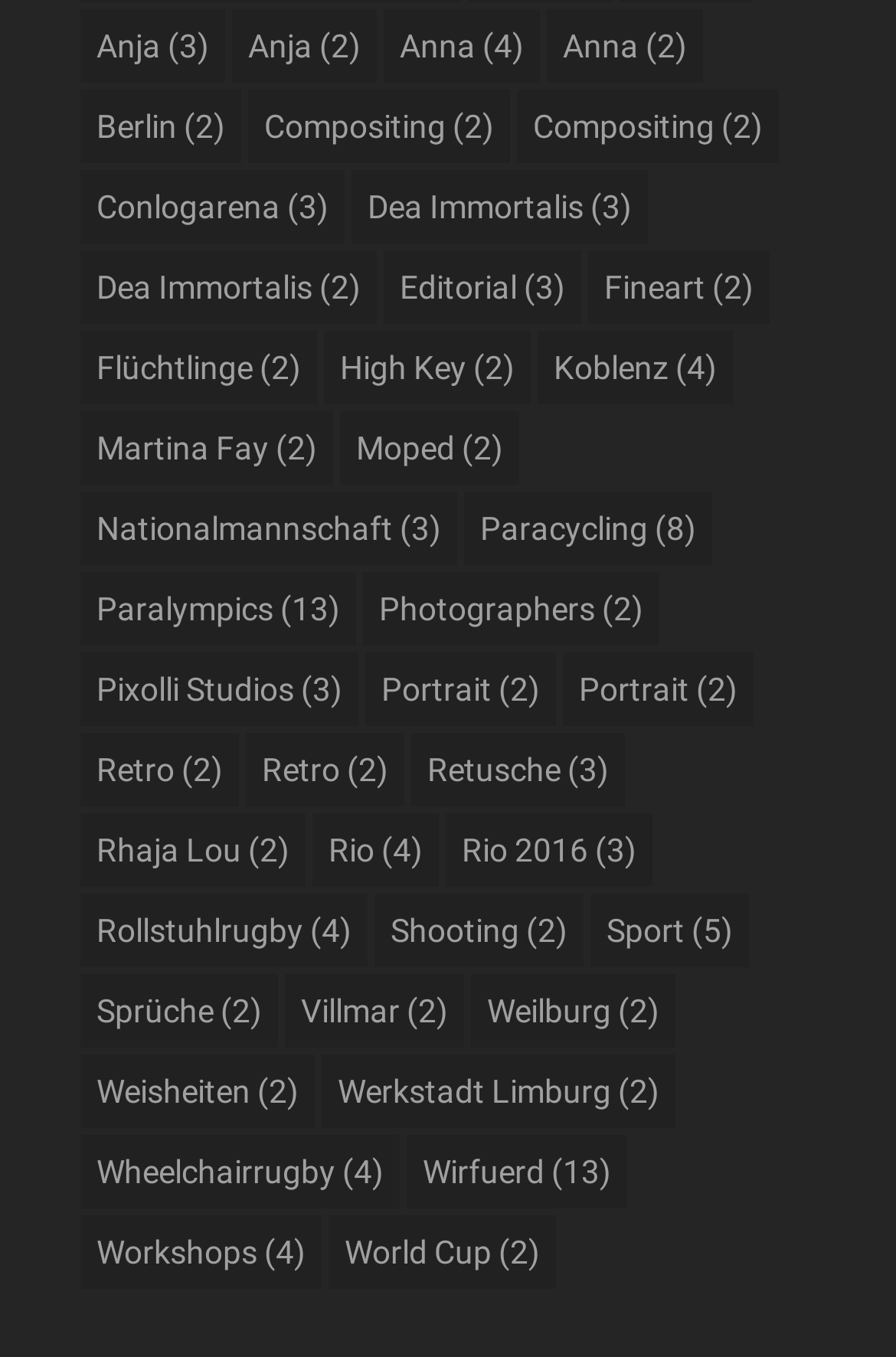Locate the UI element that matches the description aria-label="easlogosmall" title="easlogosmall" in the webpage screenshot. Return the bounding box coordinates in the format (top-left x, top-left y, bottom-right x, bottom-right y), with values ranging from 0 to 1.

None